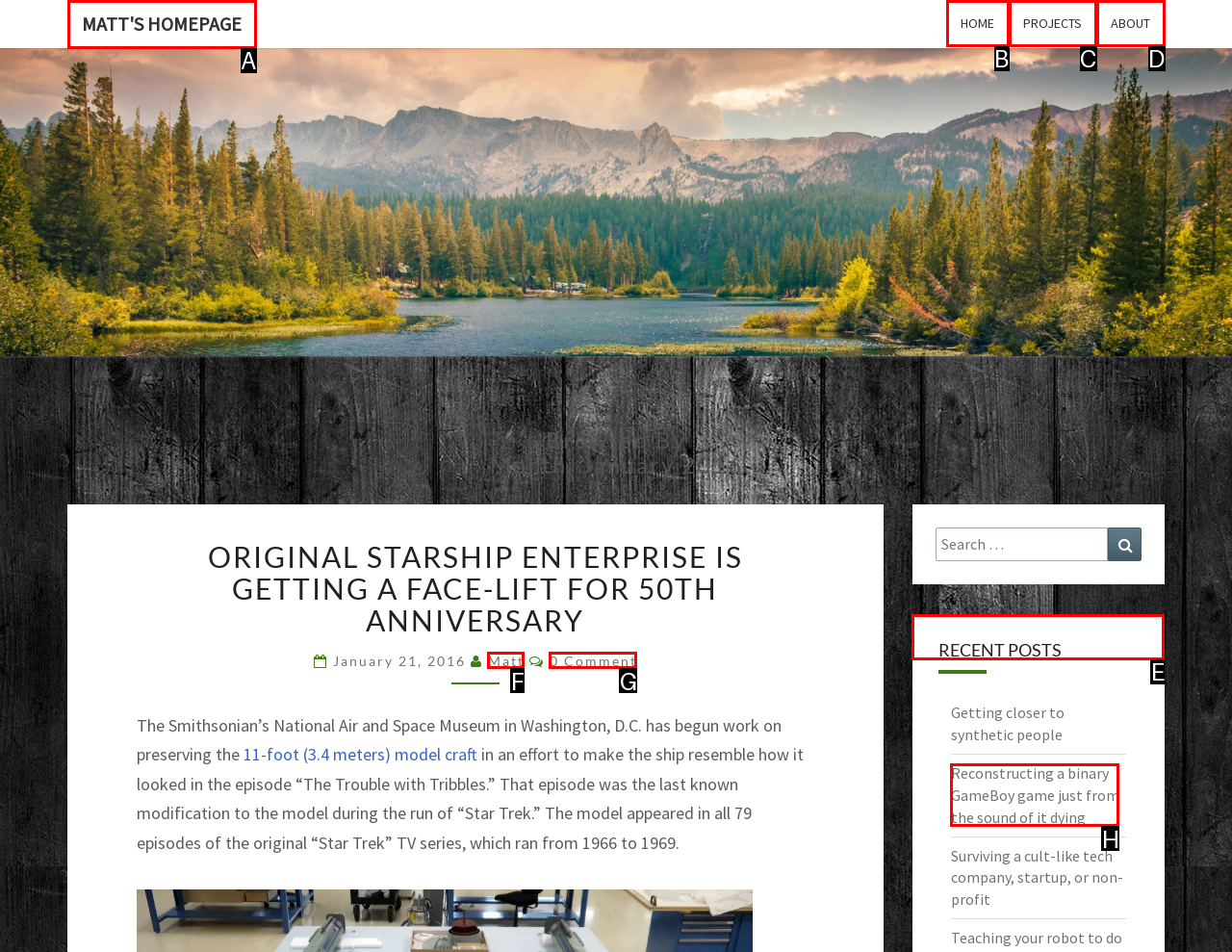Identify the letter of the UI element needed to carry out the task: view recent posts
Reply with the letter of the chosen option.

E